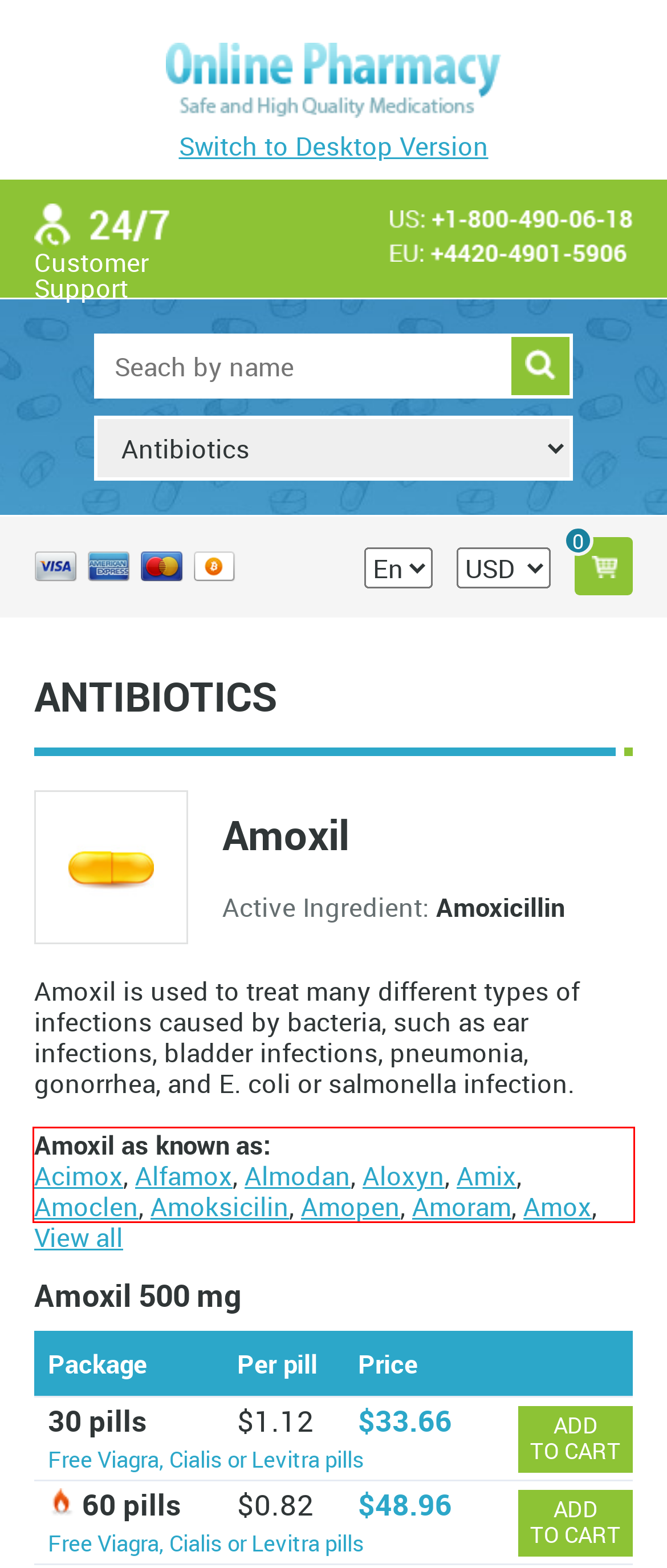You are presented with a webpage screenshot featuring a red bounding box. Perform OCR on the text inside the red bounding box and extract the content.

Amoxil as known as: Acimox, Alfamox, Almodan, Aloxyn, Amix, Amoclen, Amoksicilin, Amopen, Amoram, Amox, Amoxi, Amoxicilina, Amoxicillinum, Amoxiline, Amoxisol, Amoxivet, Amoxypen, Amurol, Apo-amoxi, Bimoxan, Bristamox, Cipmox, Clamoxyl, Flemoxin, Flemoxon, Galenamox, Gimalxina, Hidramox, Hydramox, Larotid, Lupimox, Moxa, Moxicillin, Novamoxin, Nu-amoxi, Ospamox, Penamox, Penimox, Polymox, Raylina, Reloxyl, Rimoxallin, Robamox, Servamox, Sintedix, Solciclina, Stacillin, Sumox, Tolodina, Utimox, Velamox, Wymox, Zimox